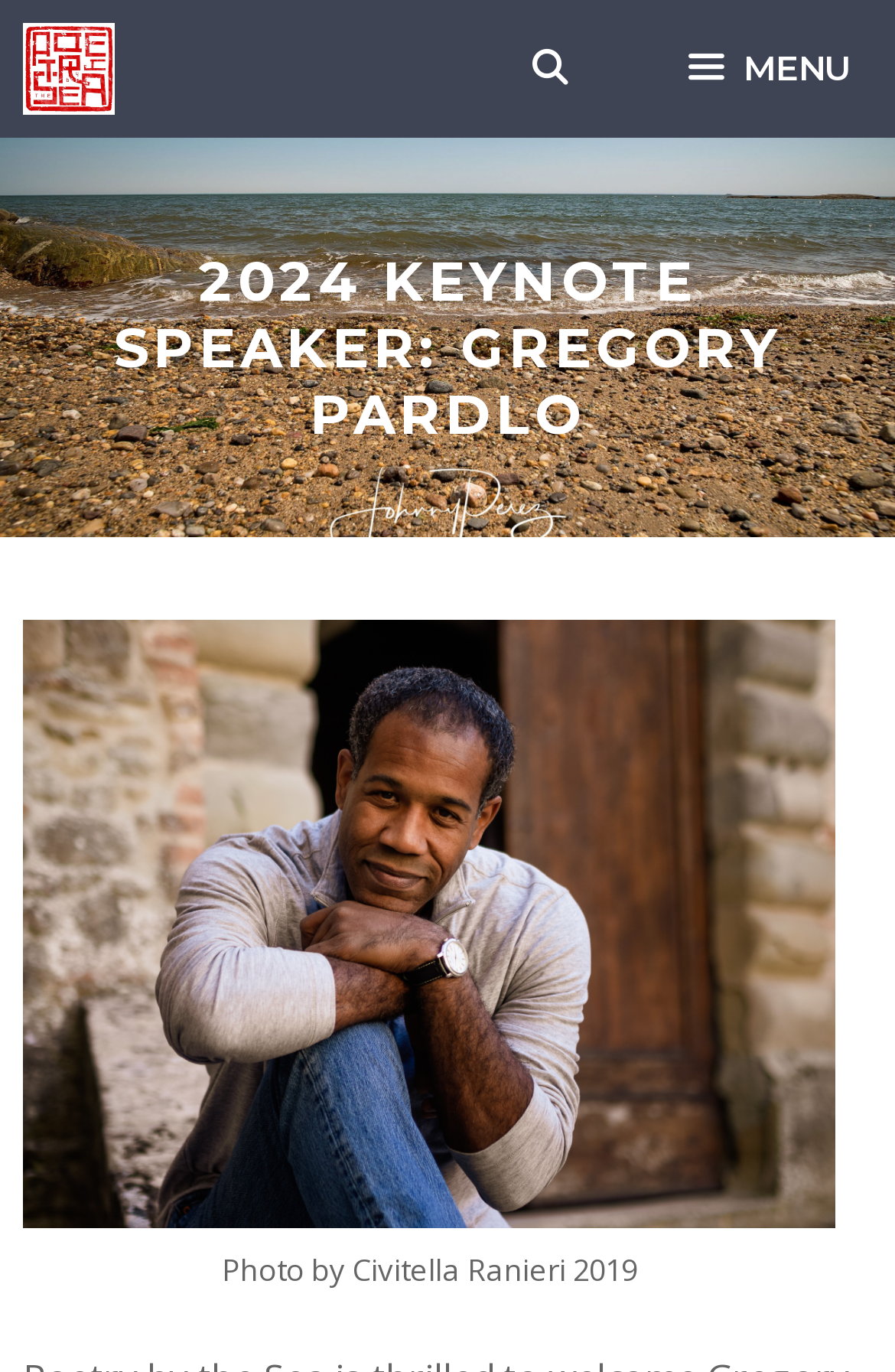Please provide a comprehensive answer to the question below using the information from the image: What is the source of the photo?

I found the answer by looking at the figcaption element, which is a child of the figure element. The figcaption element contains the text 'Photo by Civitella Ranieri 2019', which indicates the source of the photo.